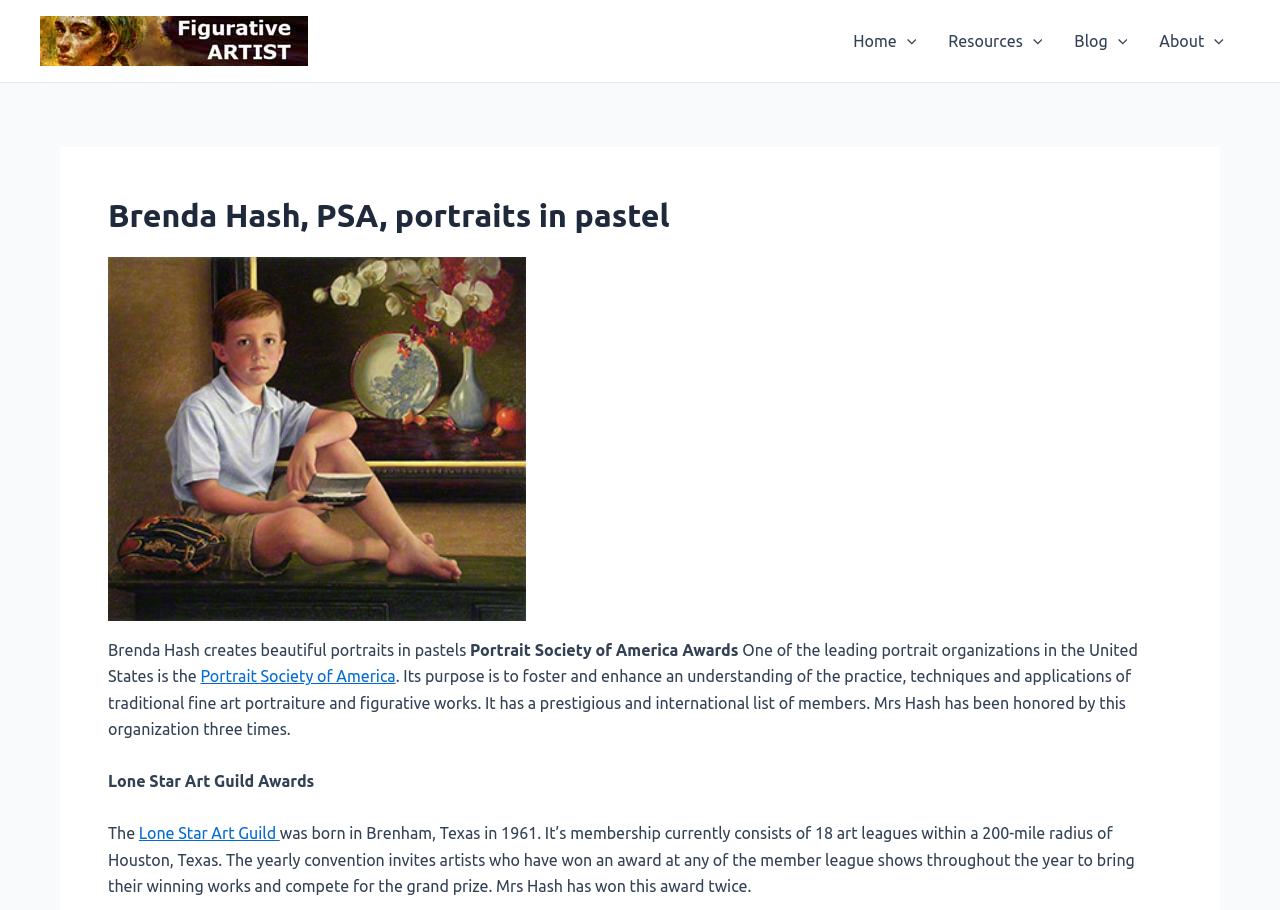Locate the bounding box coordinates of the clickable area needed to fulfill the instruction: "Click the Bay Area Council Logo".

None